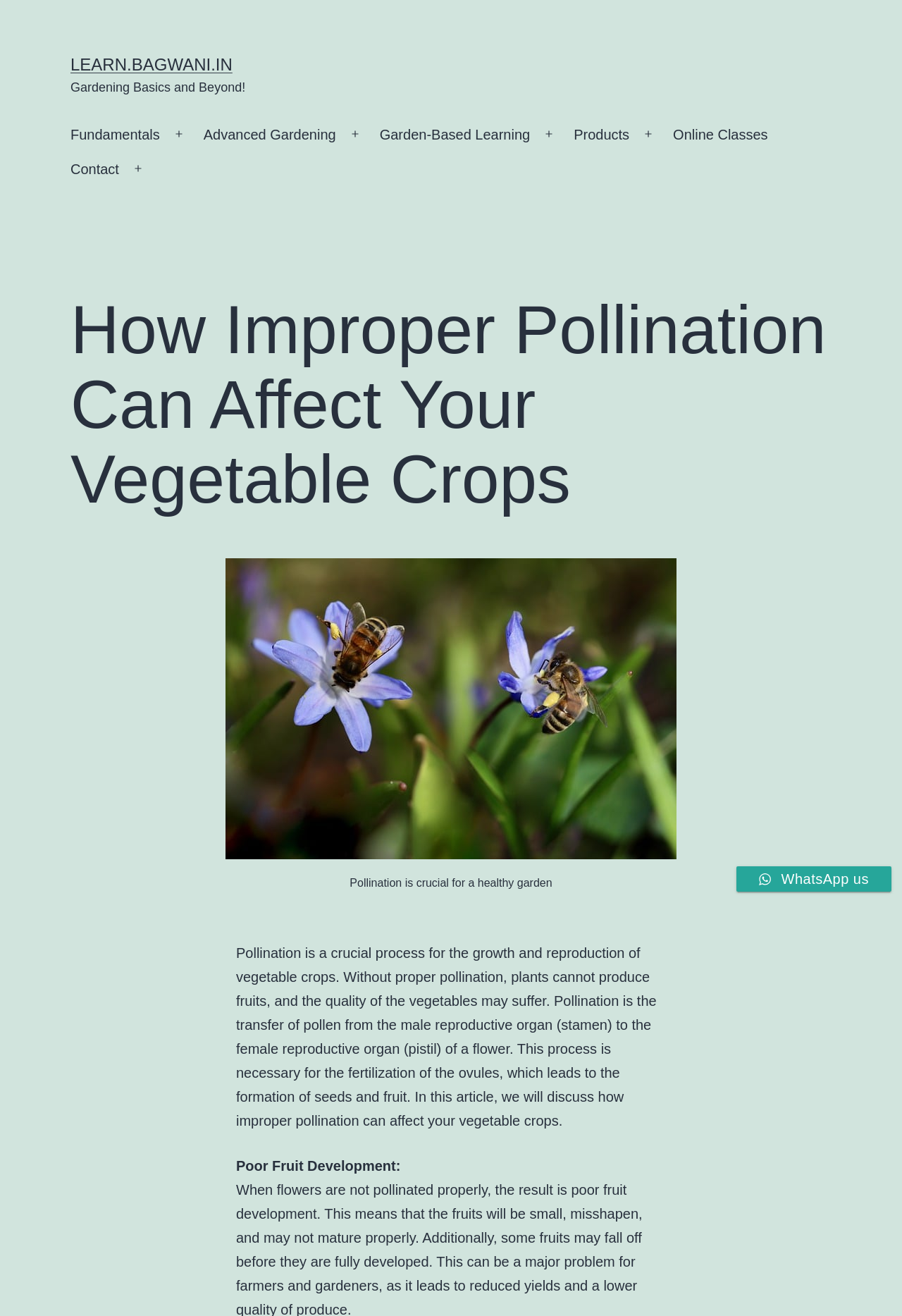Locate the UI element described by Learn.Bagwani.in in the provided webpage screenshot. Return the bounding box coordinates in the format (top-left x, top-left y, bottom-right x, bottom-right y), ensuring all values are between 0 and 1.

[0.078, 0.042, 0.258, 0.056]